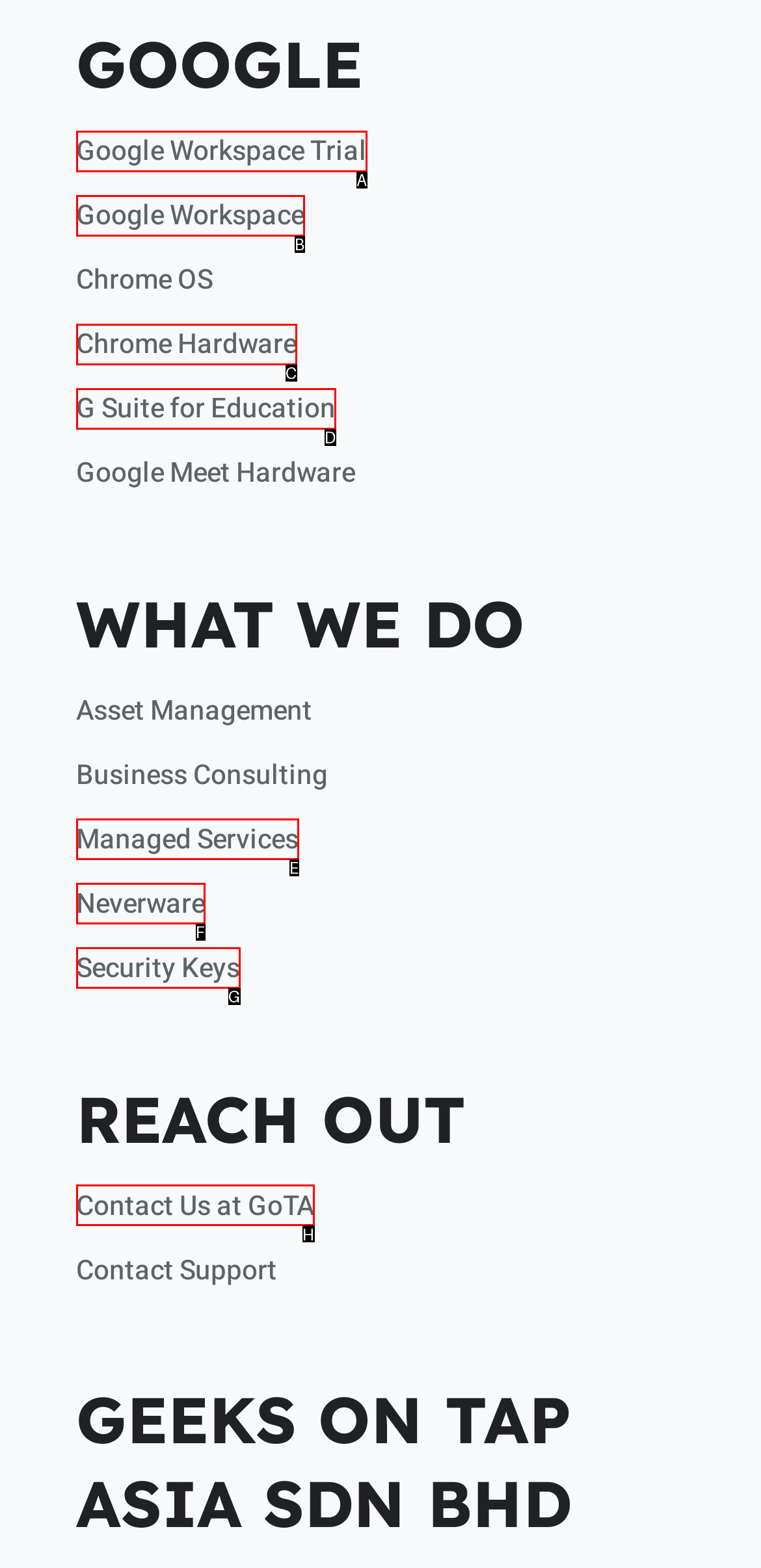Tell me the letter of the option that corresponds to the description: Neverware
Answer using the letter from the given choices directly.

F